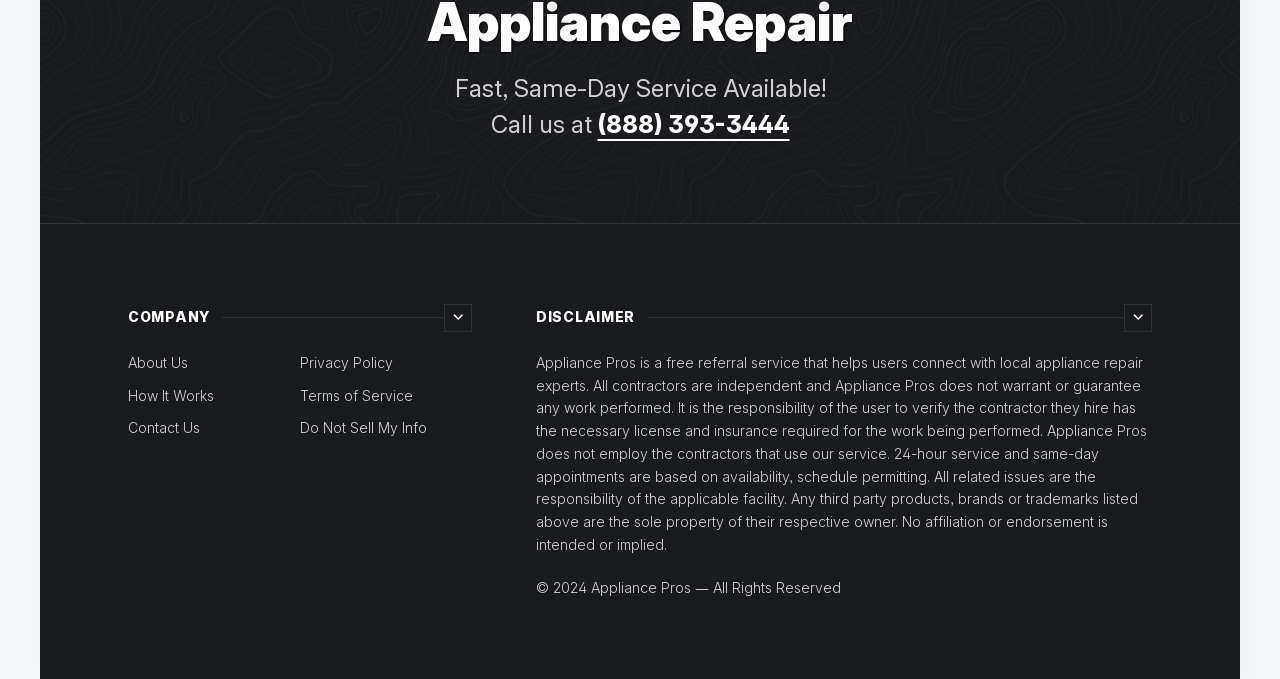What is the copyright year of Appliance Pros?
Please utilize the information in the image to give a detailed response to the question.

The copyright information is located at the bottom of the webpage, which states '© 2024 Appliance Pros — All Rights Reserved'.